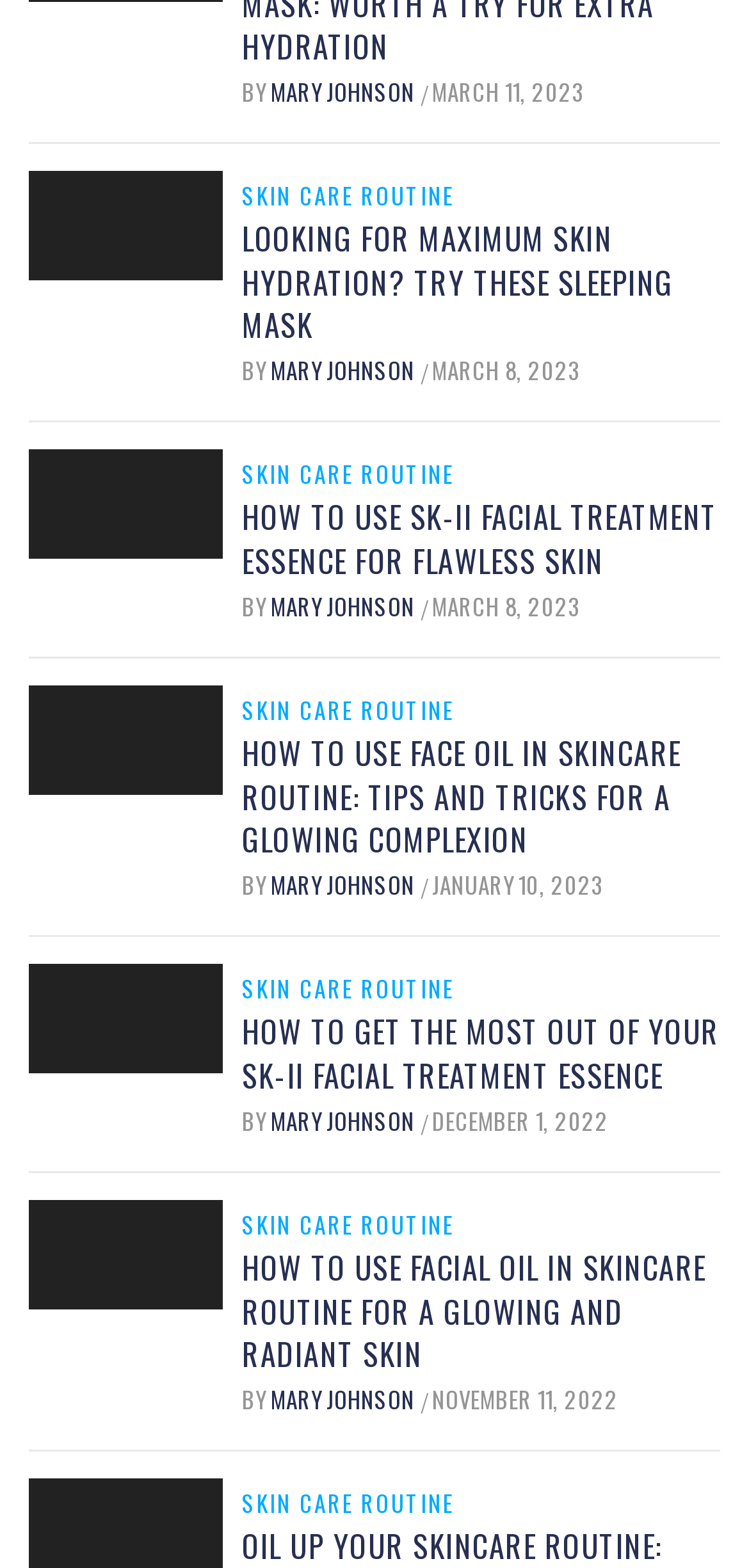Determine the bounding box coordinates of the region that needs to be clicked to achieve the task: "Click on the 'Looking For Maximum Skin Hydration? Try These Sleeping Mask' article".

[0.038, 0.129, 0.297, 0.154]